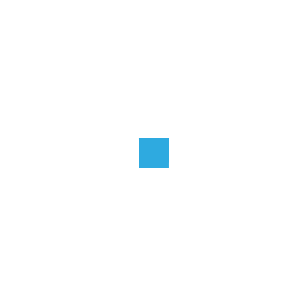What is the institution where Professor Anderson is a faculty member?
Refer to the image and provide a one-word or short phrase answer.

MIT